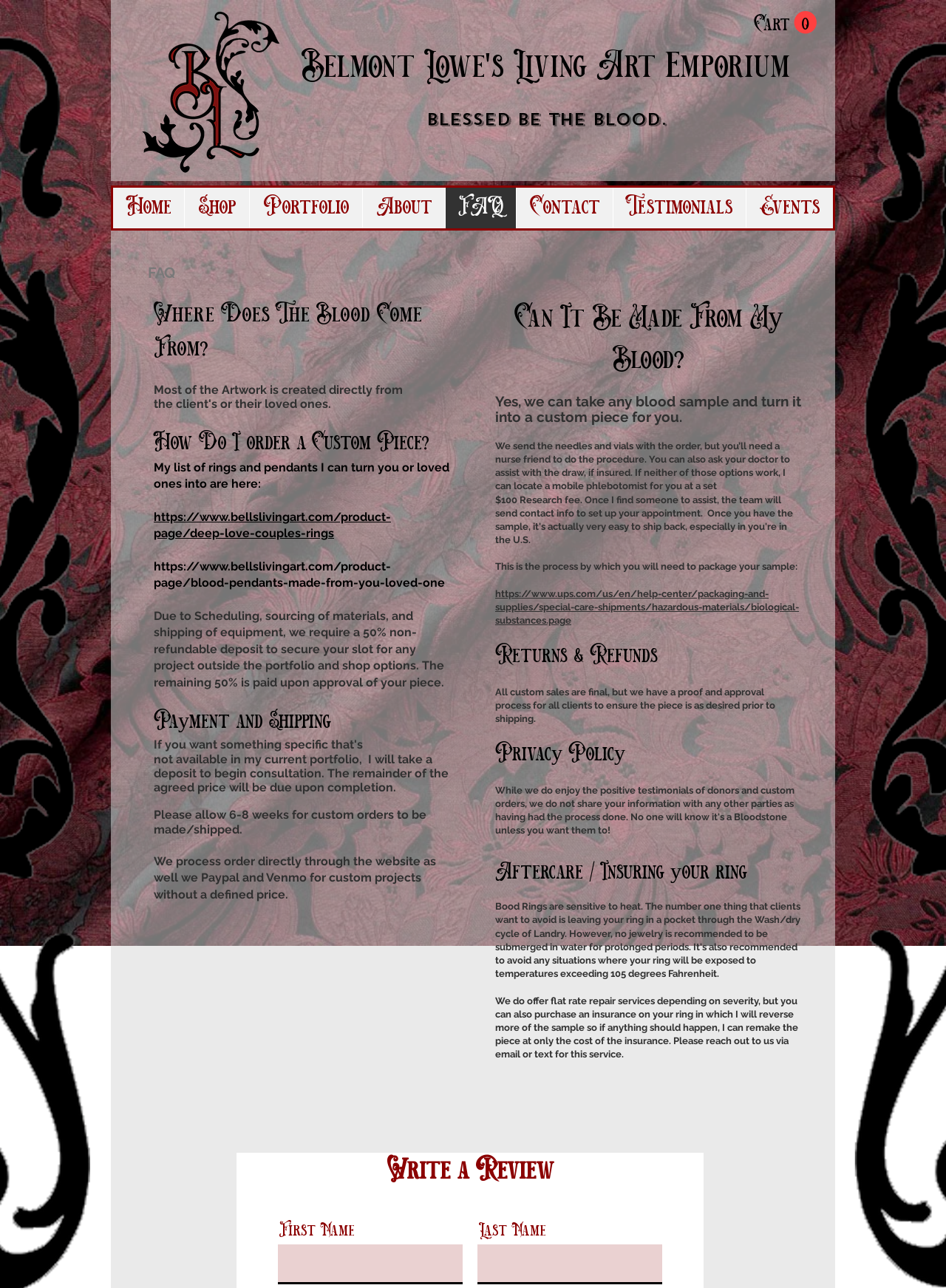Please find the bounding box coordinates for the clickable element needed to perform this instruction: "Click on the 'Write a Review' heading".

[0.291, 0.895, 0.702, 0.921]